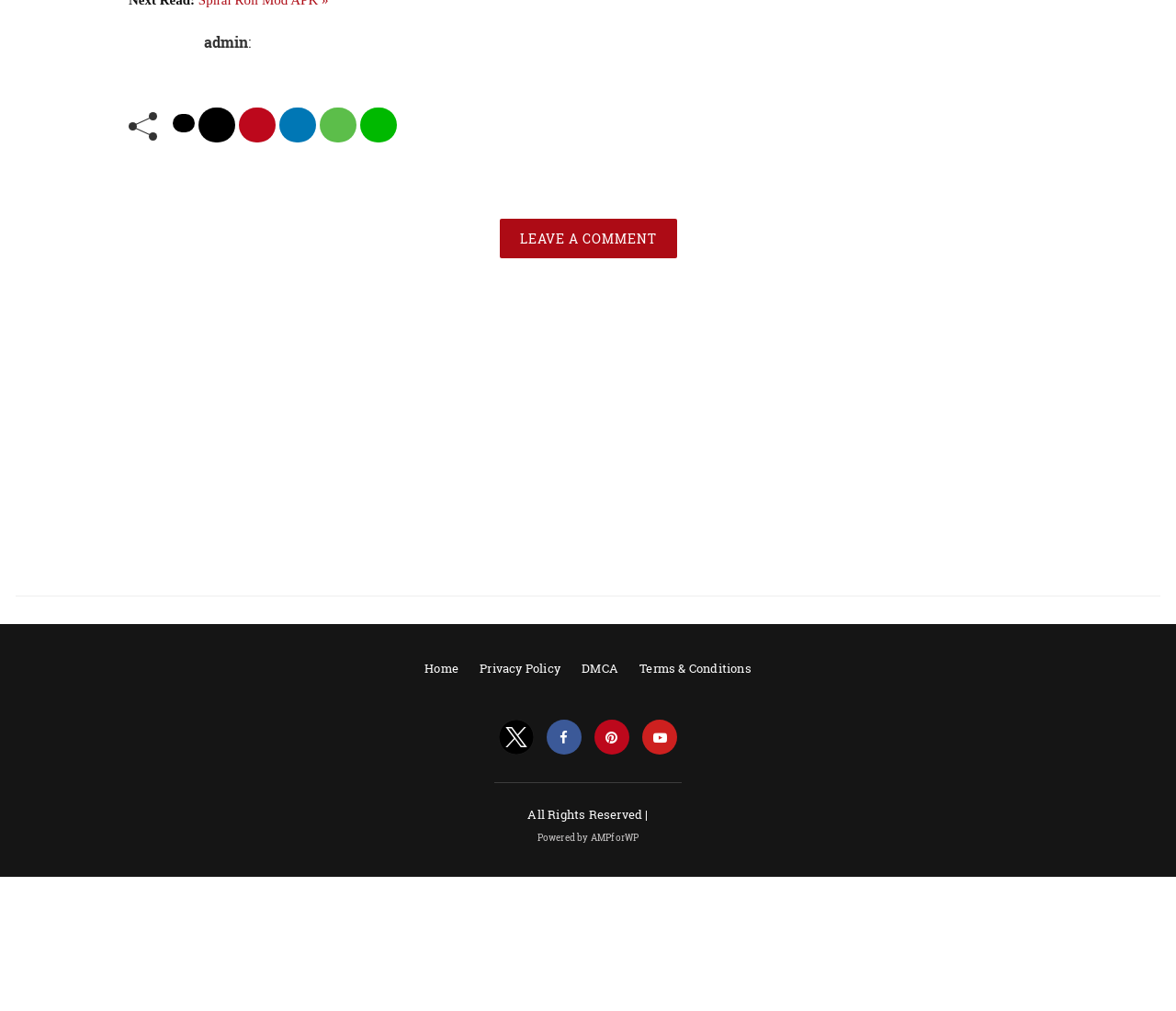Pinpoint the bounding box coordinates of the area that should be clicked to complete the following instruction: "View Twitter profile". The coordinates must be given as four float numbers between 0 and 1, i.e., [left, top, right, bottom].

[0.424, 0.723, 0.454, 0.736]